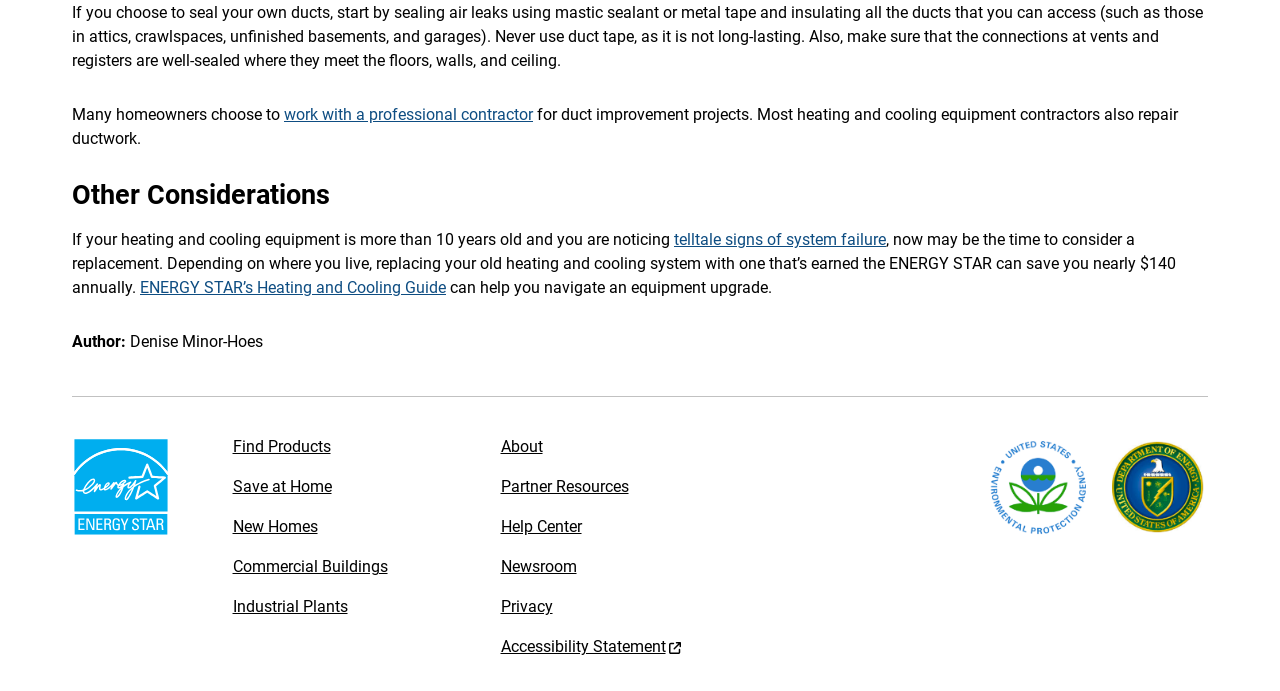Determine the bounding box coordinates for the element that should be clicked to follow this instruction: "go to the Find Products page". The coordinates should be given as four float numbers between 0 and 1, in the format [left, top, right, bottom].

[0.182, 0.63, 0.258, 0.665]